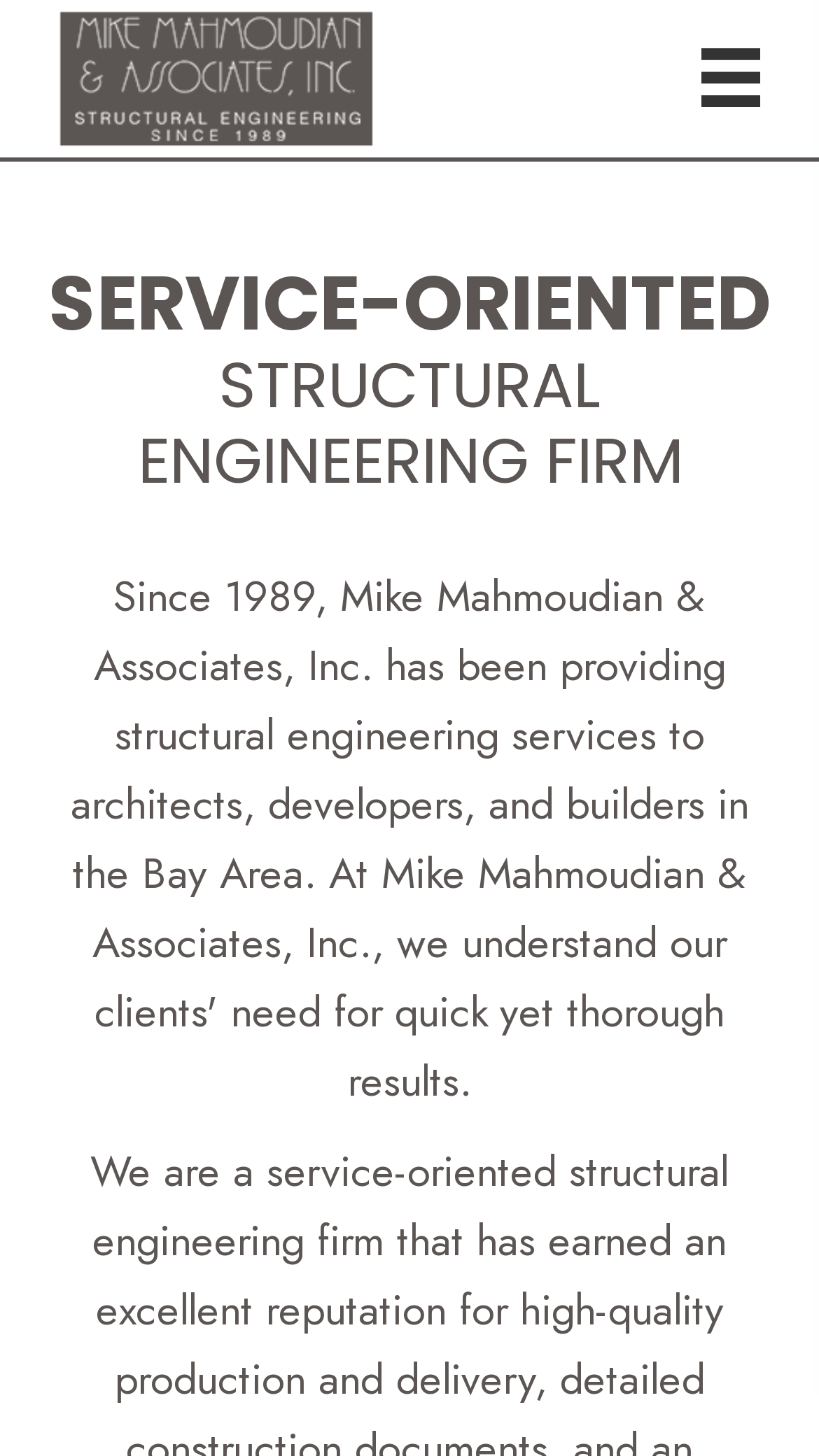Determine the title of the webpage and give its text content.

SERVICE-ORIENTED
STRUCTURAL ENGINEERING FIRM